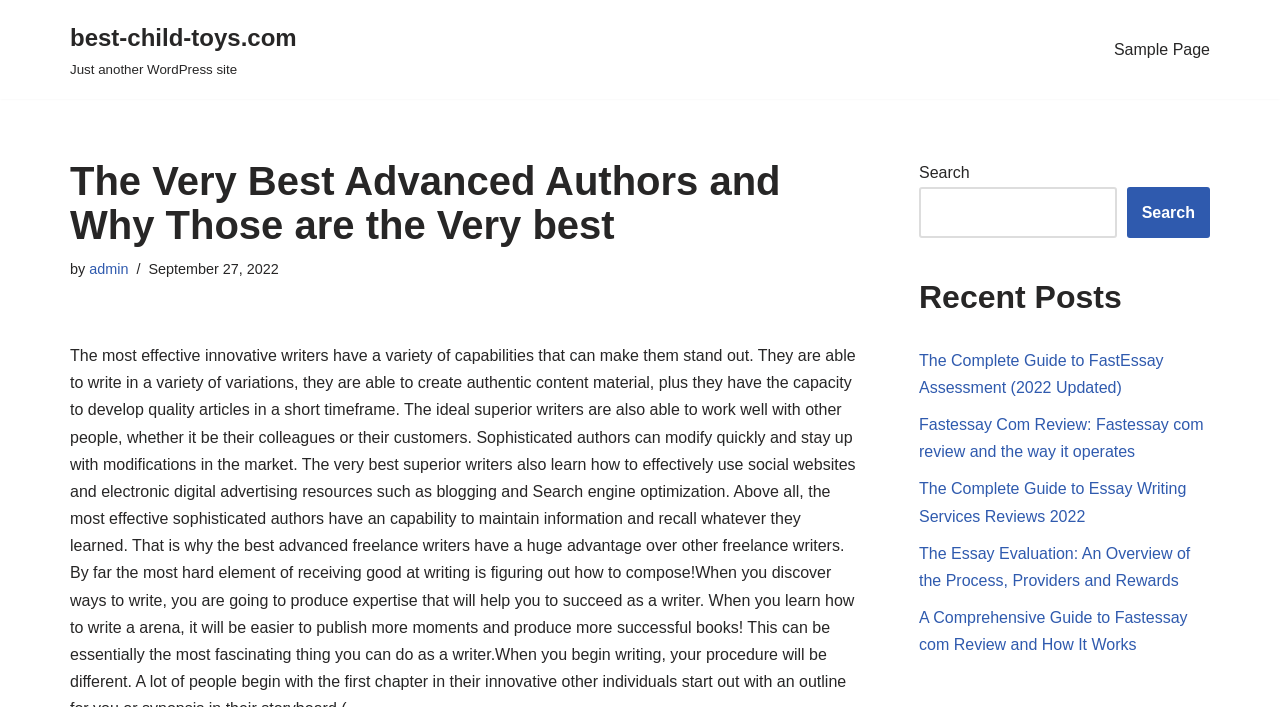Illustrate the webpage thoroughly, mentioning all important details.

This webpage is about advanced writers and their capabilities. At the top left, there is a link to skip to the content. Next to it, there is a link to the website's homepage, "best-child-toys.com", accompanied by a static text "Just another WordPress site". 

On the top right, there is a primary navigation menu with a single link to a "Sample Page". Below the navigation menu, there is a heading that reads "The Very Best Advanced Authors and Why Those are the Very best". 

Under the heading, there is a byline that includes the author's name, "admin", and the date of publication, "September 27, 2022". To the right of the byline, there is a search bar with a search button. 

Below the search bar, there is a heading that reads "Recent Posts". Under this heading, there are five links to recent articles, including "The Complete Guide to FastEssay Assessment (2022 Updated)", "Fastessay Com Review: Fastessay com review and the way it operates", "The Complete Guide to Essay Writing Services Reviews 2022", "The Essay Evaluation: An Overview of the Process, Providers and Rewards", and "A Comprehensive Guide to Fastessay com Review and How It Works".